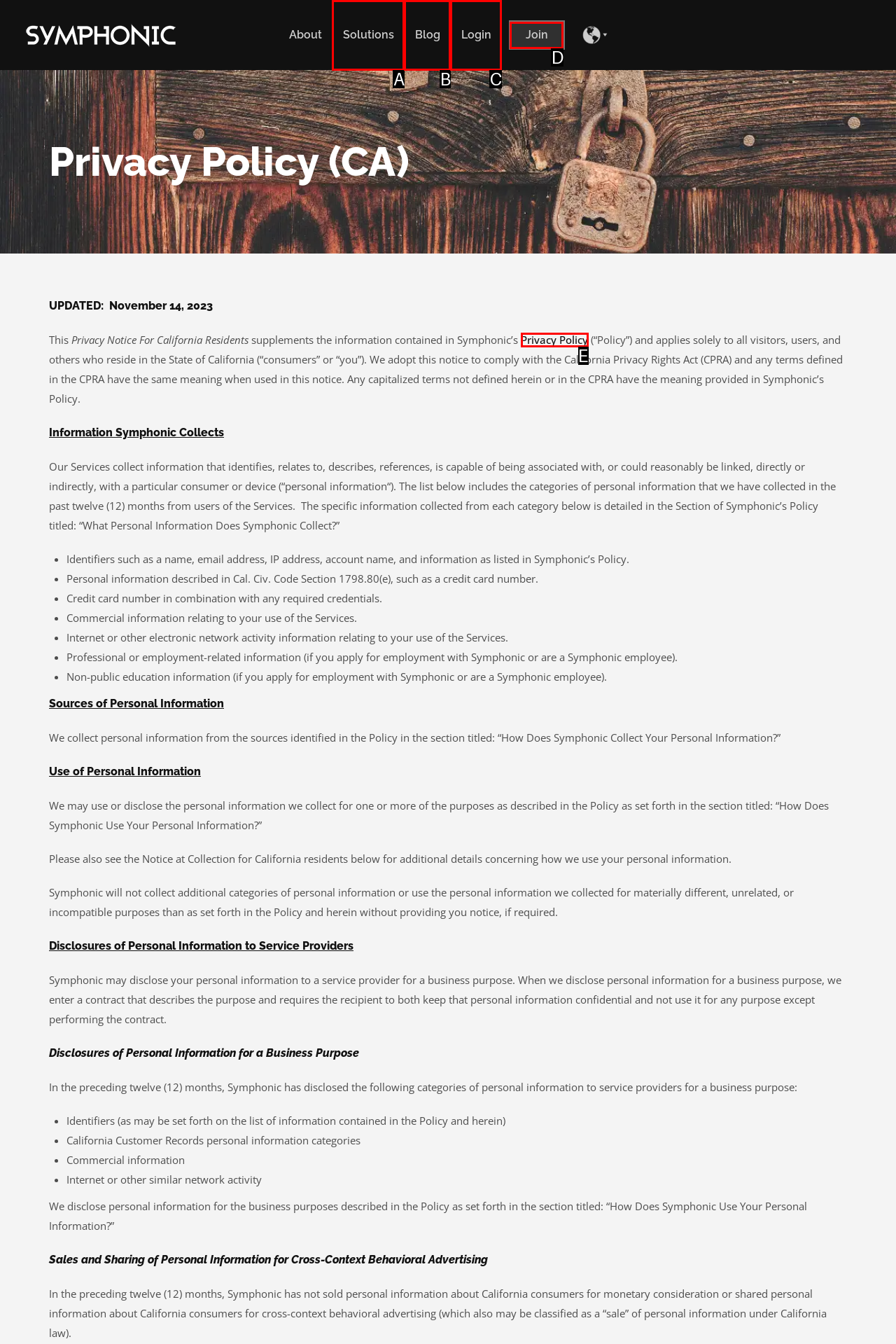Based on the element described as: Privacy Policy
Find and respond with the letter of the correct UI element.

E